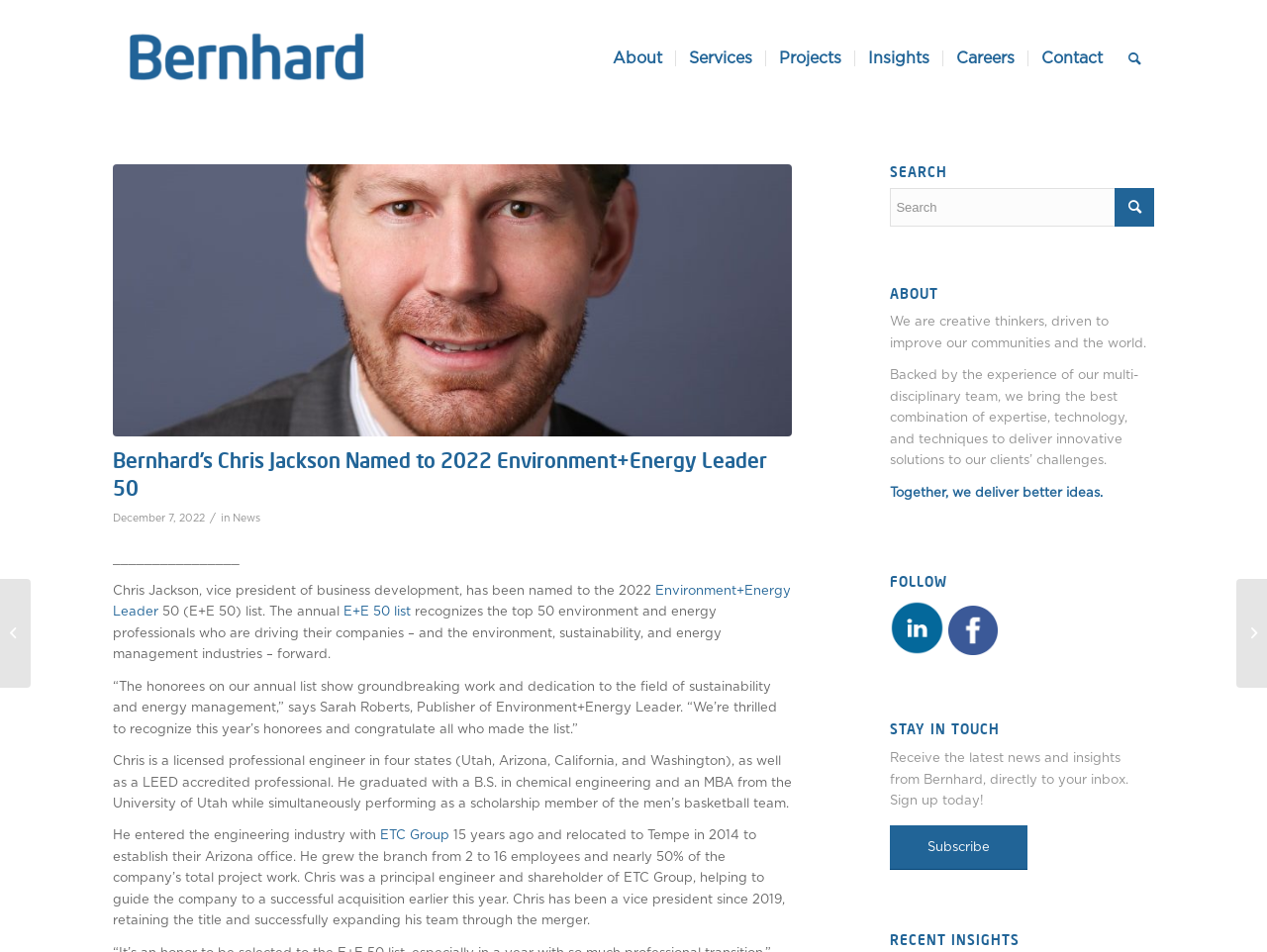Determine the bounding box coordinates for the clickable element required to fulfill the instruction: "Follow Bernhard on LinkedIn". Provide the coordinates as four float numbers between 0 and 1, i.e., [left, top, right, bottom].

[0.703, 0.678, 0.746, 0.691]